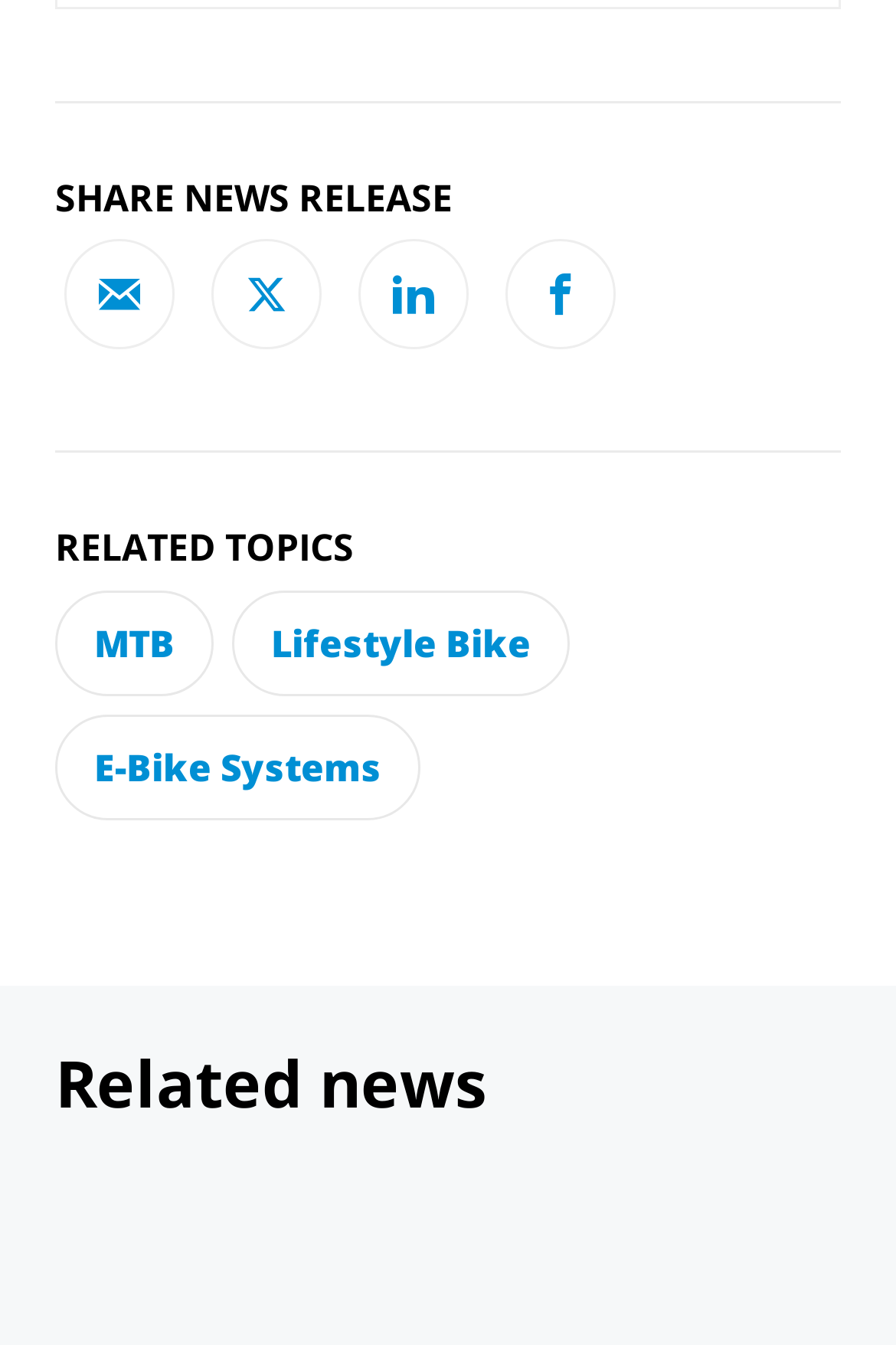What is the last related news section?
Deliver a detailed and extensive answer to the question.

The last related news section is 'Related news' which is a heading located at the bottom of the webpage, with a bounding box coordinate of [0.062, 0.777, 0.938, 0.834].